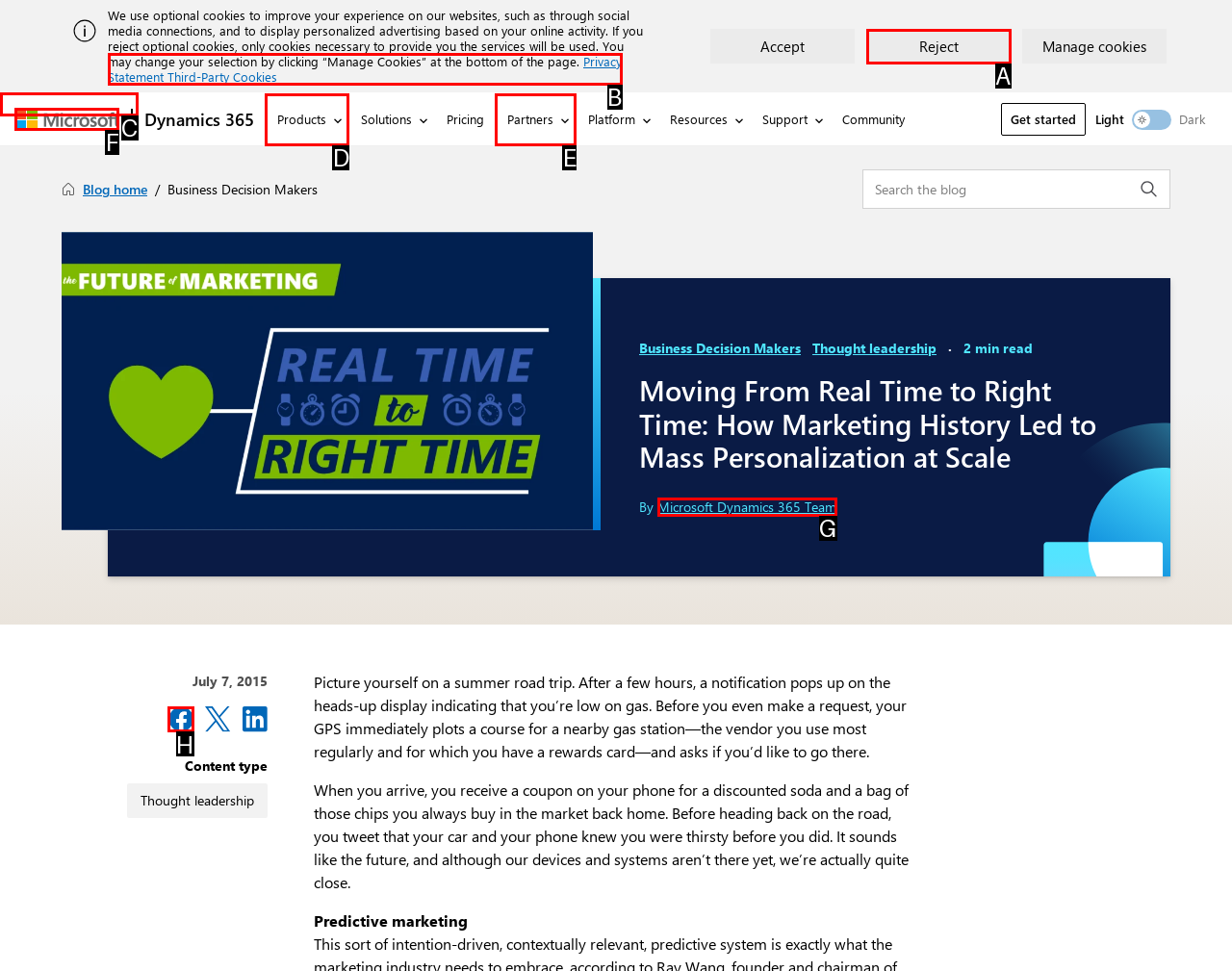Find the UI element described as: Microsoft Dynamics 365 Team
Reply with the letter of the appropriate option.

G